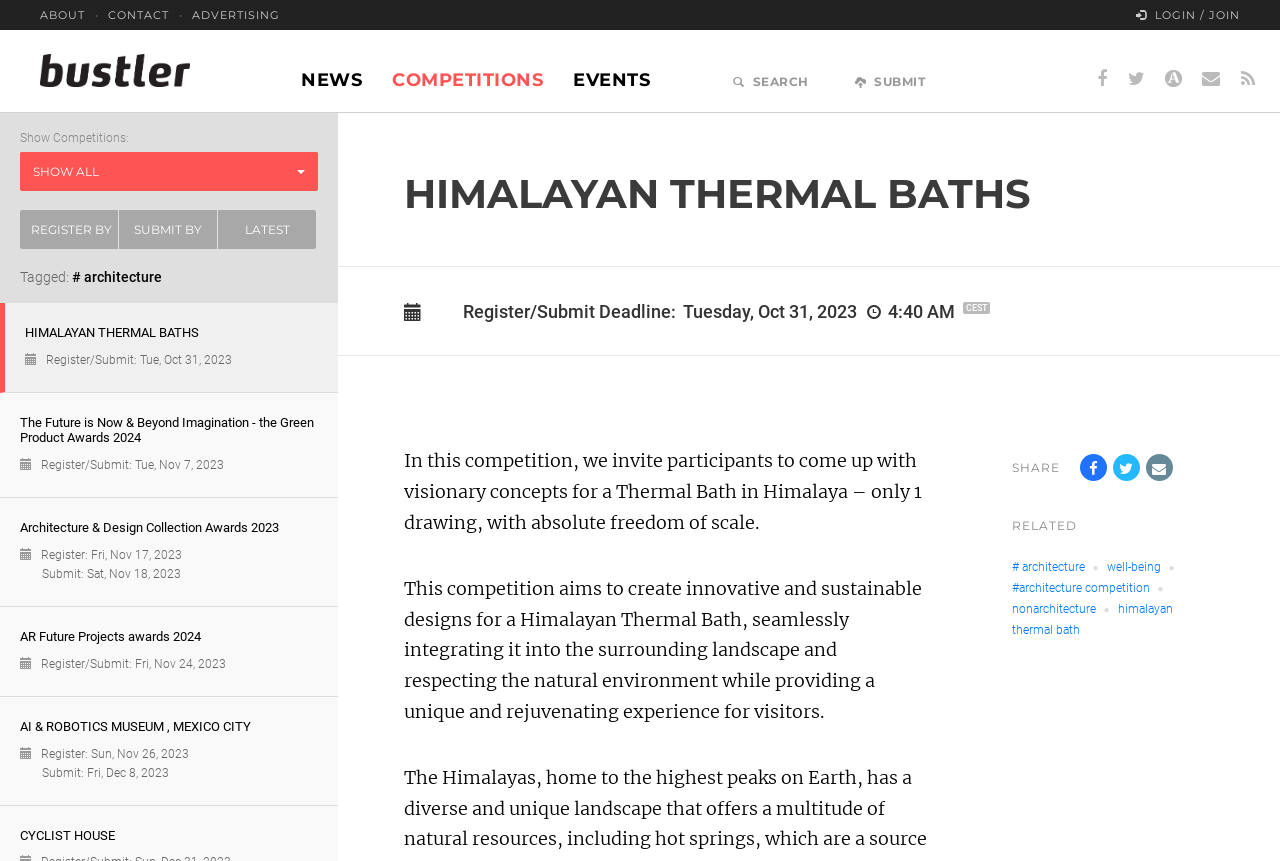What is the deadline for the Himalayan Thermal Baths competition?
Please answer the question as detailed as possible based on the image.

I found the link with the heading 'HIMALAYAN THERMAL BATHS' and looked for the deadline information, which is 'Register/Submit Deadline: Tuesday, Oct 31, 2023'.